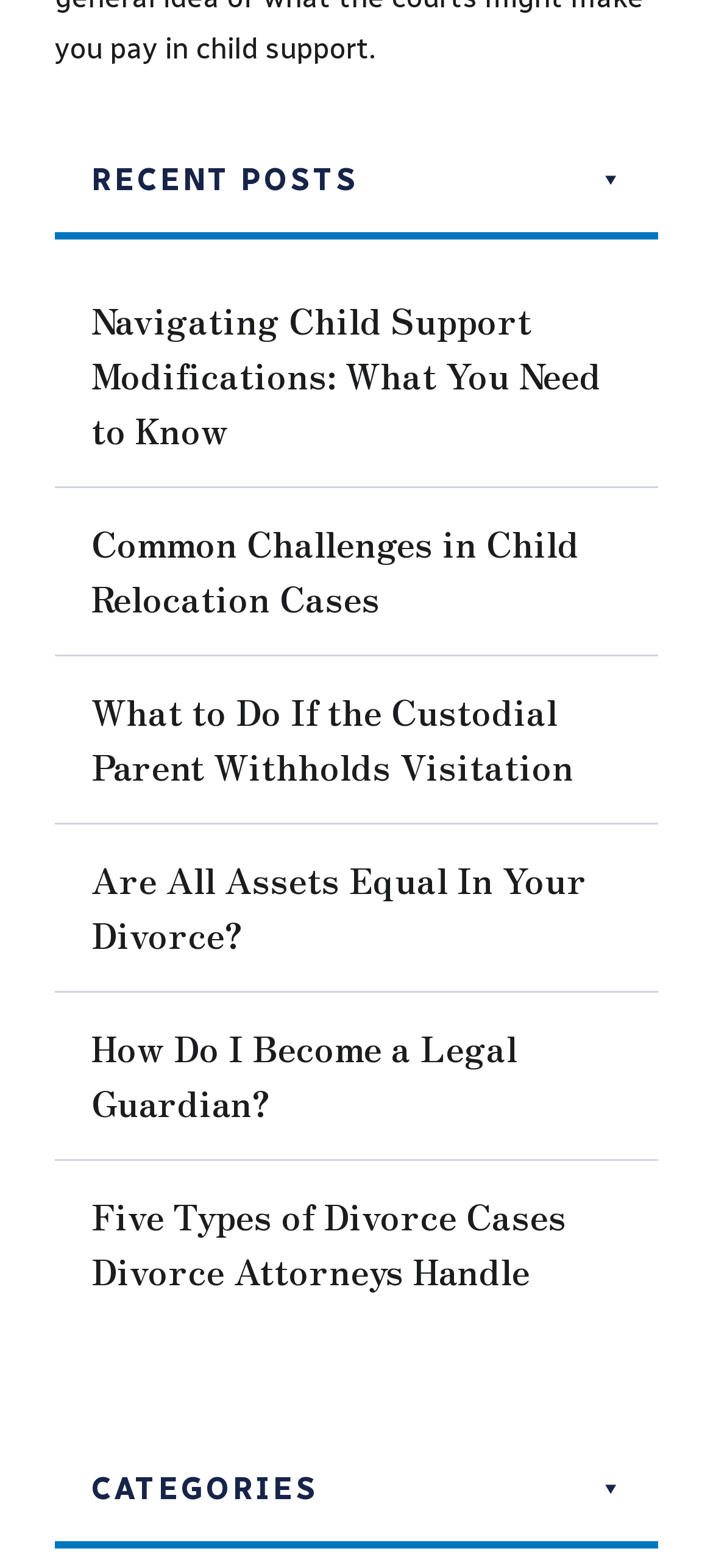Please give a short response to the question using one word or a phrase:
What is the category section title?

CATEGORIES